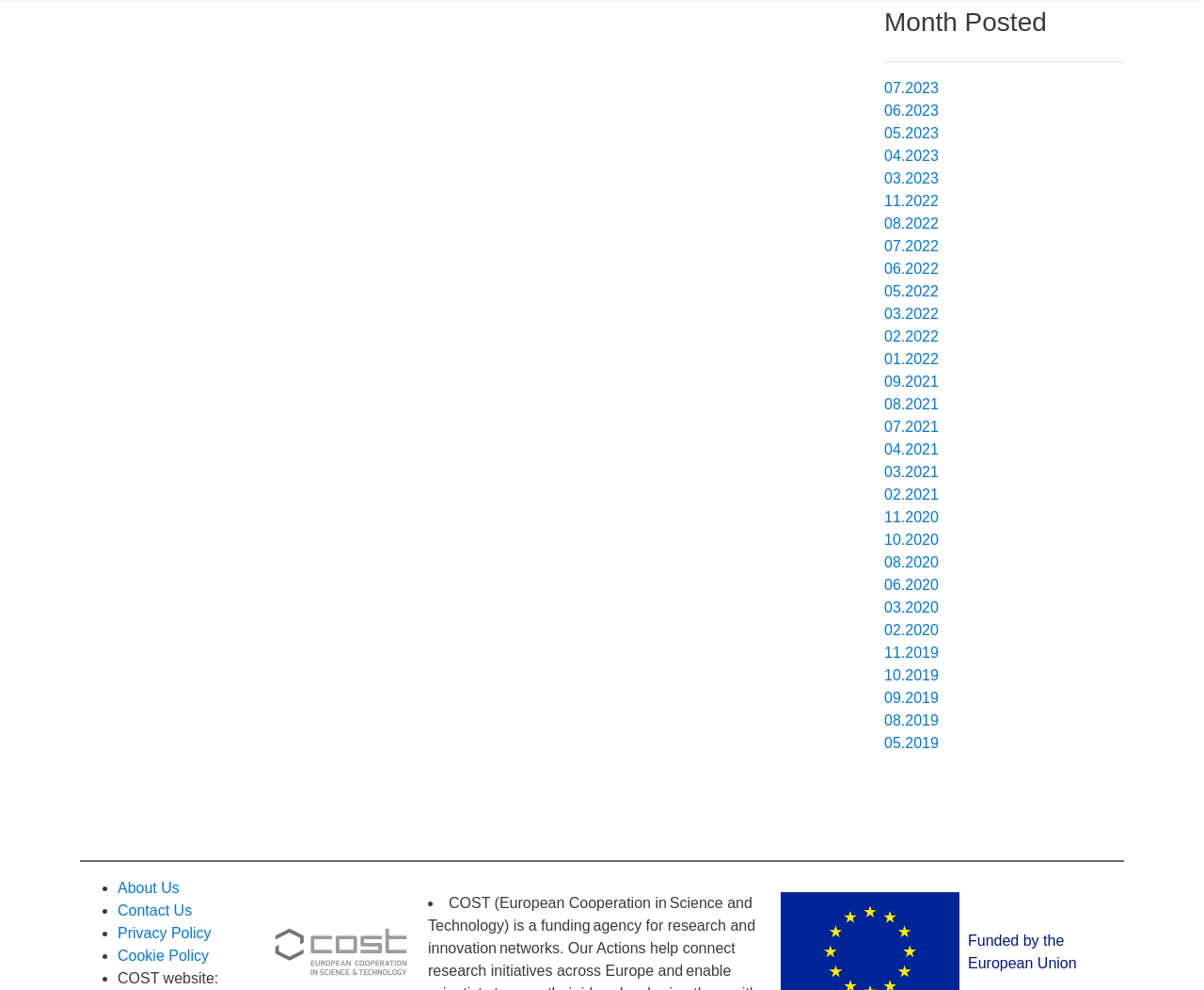Locate the bounding box coordinates of the element that should be clicked to execute the following instruction: "Click on the 'About Us' link".

[0.098, 0.889, 0.149, 0.905]